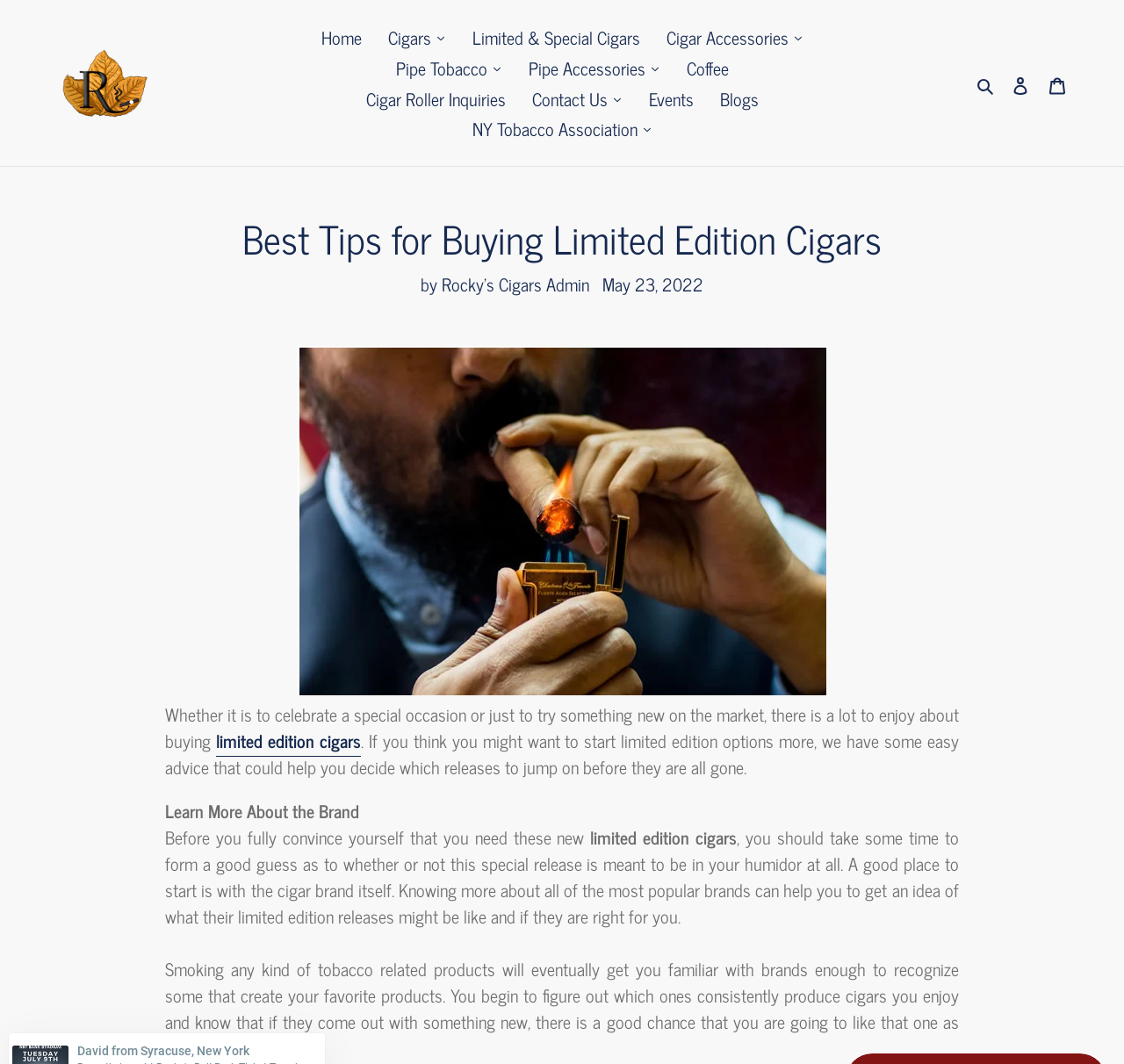Identify the bounding box coordinates for the UI element described as follows: "Pipe Accessories". Ensure the coordinates are four float numbers between 0 and 1, formatted as [left, top, right, bottom].

[0.458, 0.05, 0.599, 0.078]